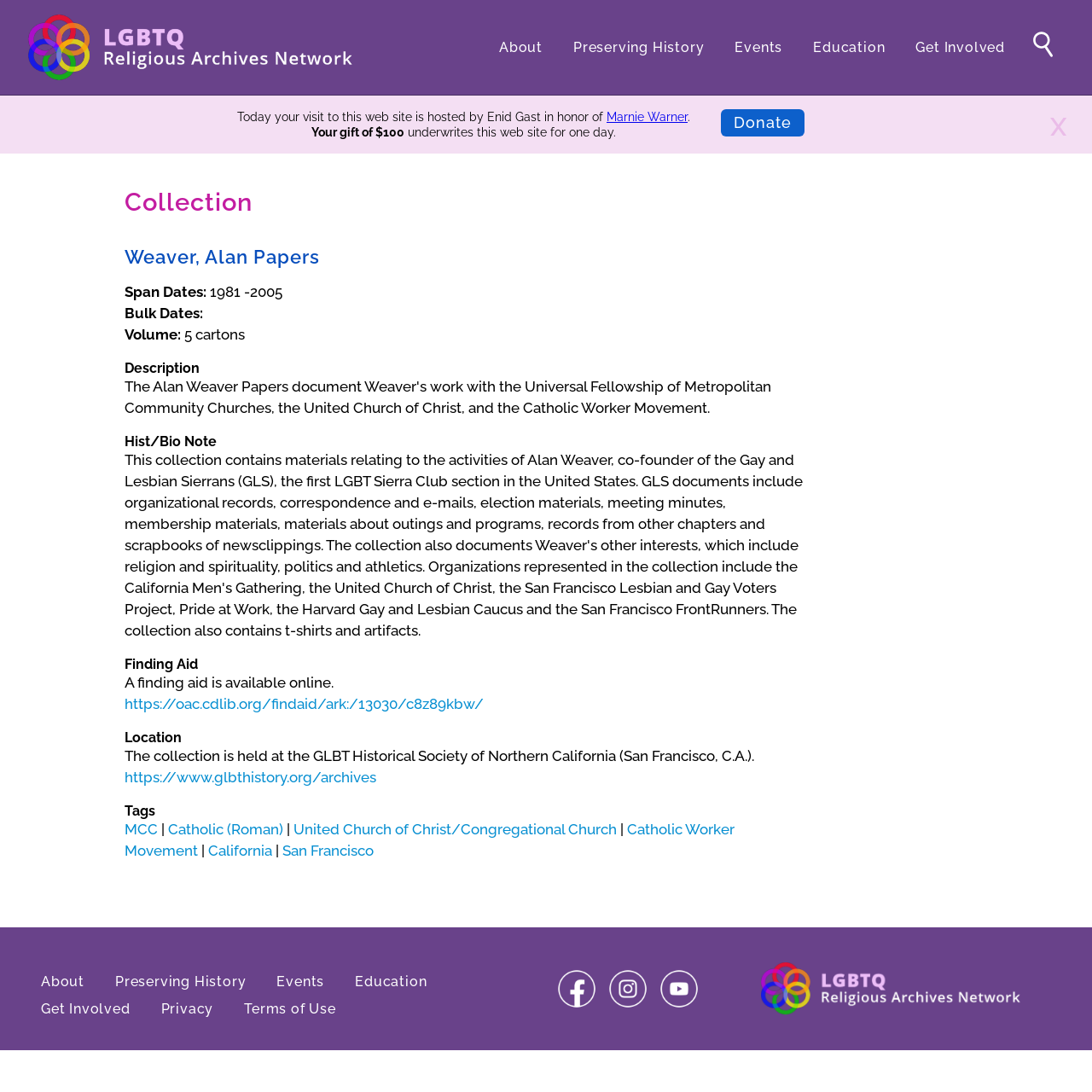Locate the bounding box coordinates of the UI element described by: "Catholic (Roman)". The bounding box coordinates should consist of four float numbers between 0 and 1, i.e., [left, top, right, bottom].

[0.154, 0.752, 0.259, 0.767]